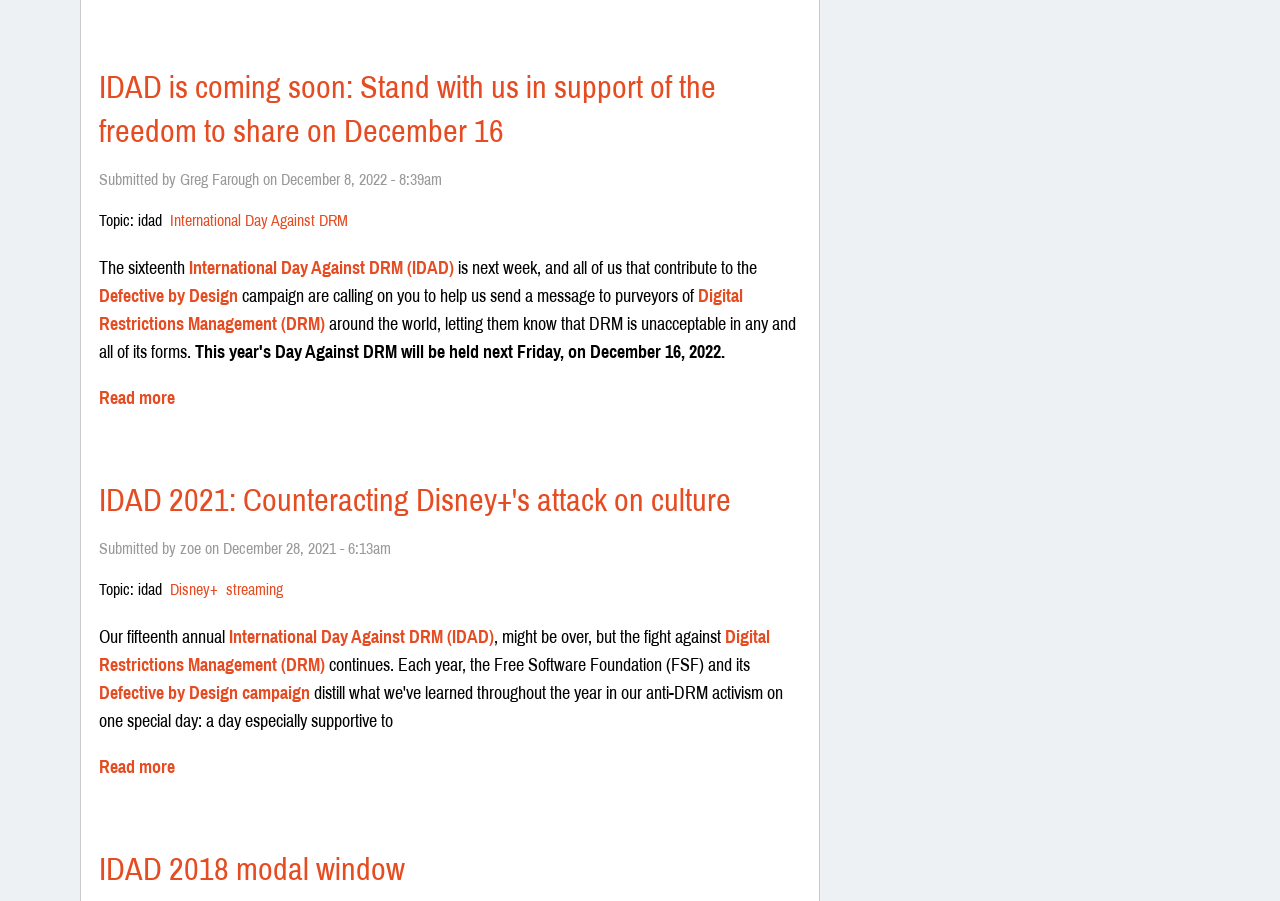Identify the bounding box coordinates of the section that should be clicked to achieve the task described: "Read more about IDAD 2021: Counteracting Disney+'s attack on culture".

[0.077, 0.836, 0.137, 0.867]